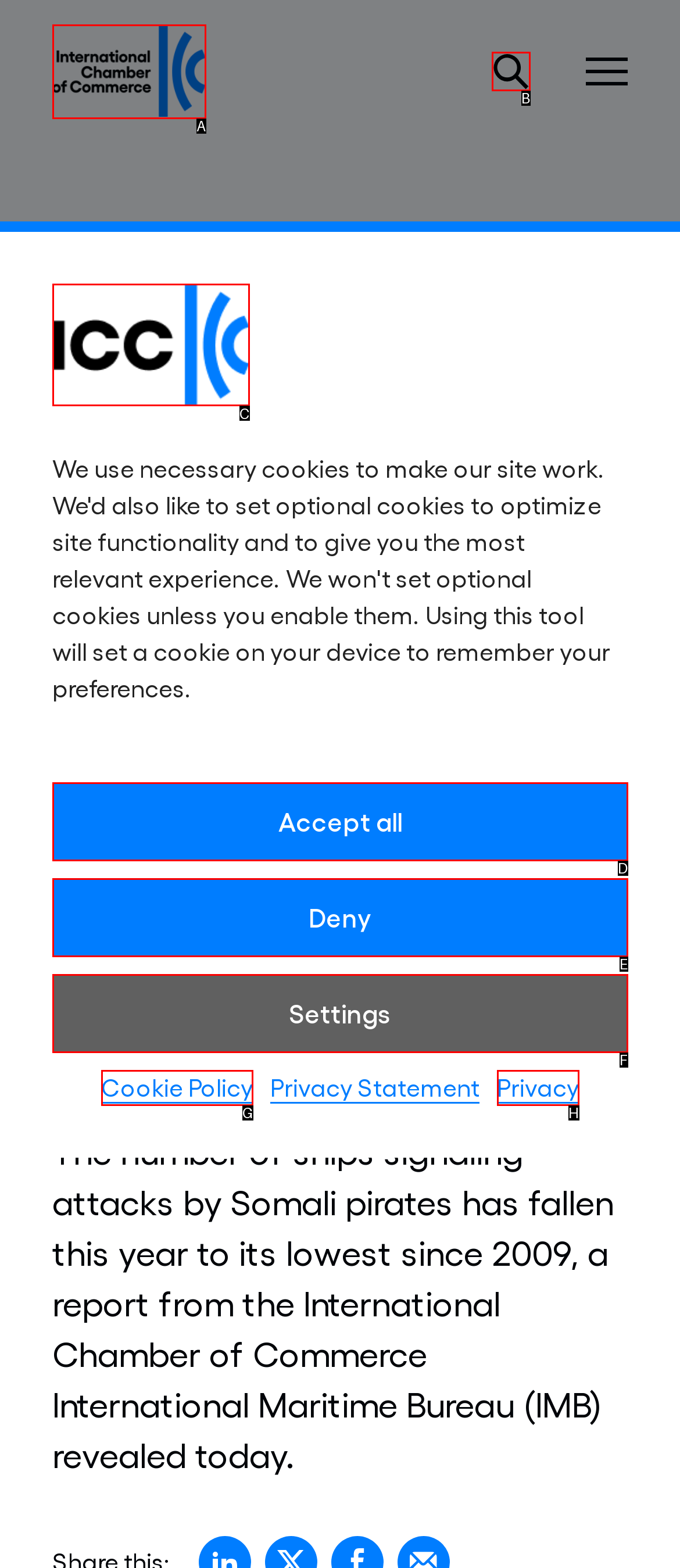Choose the letter of the option you need to click to Click the ICC logo. Answer with the letter only.

C